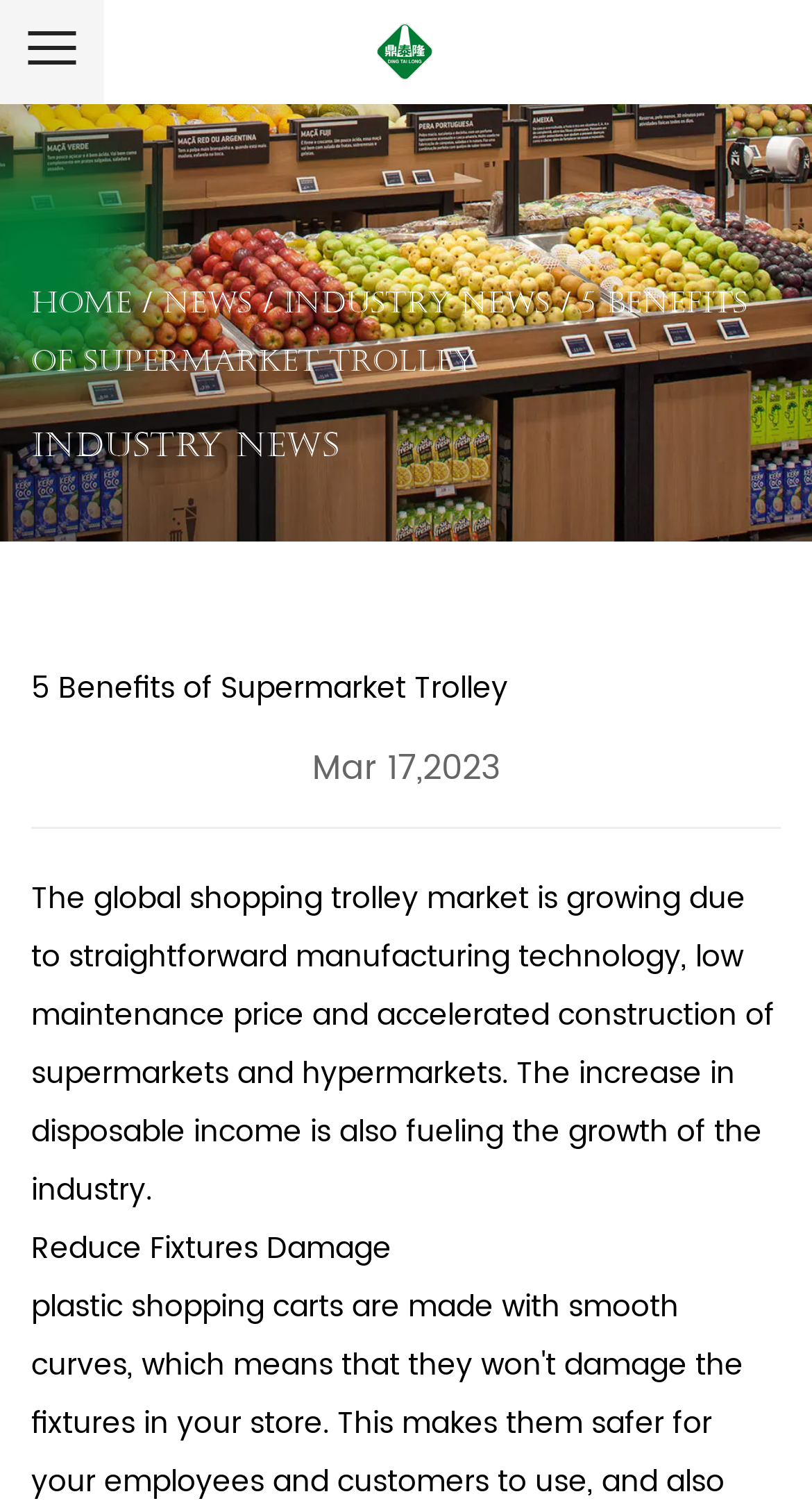Provide a thorough description of this webpage.

The webpage appears to be an article or blog post from Suzhou Dingtailong Supermarket Raw Fresh Equipment Co., Ltd. The title of the page is "5 Benefits of Supermarket Trolley" and is located at the top of the page. Below the title, there is a link to the company's homepage, followed by a separator, and then links to "News" and "Industry News" sections.

The main content of the page is divided into sections, with headings "Industry News" and "5 Benefits of Supermarket Trolley" located at the top of each section. The "5 Benefits of Supermarket Trolley" section has a timestamp "Mar 17, 2023" below the heading. 

The article begins with a link to a related topic, "The global shopping trolley market", which is followed by a paragraph of text that summarizes the growth of the shopping trolley market due to various factors. 

Further down the page, there is a subheading "Reduce Fixtures Damage" which appears to be a benefit of using supermarket trolleys. 

At the top right corner of the page, there is a logo or image of Suzhou Dingtailong Supermarket Raw Fresh Equipment Co., Ltd., which is also a clickable link to the company's homepage.